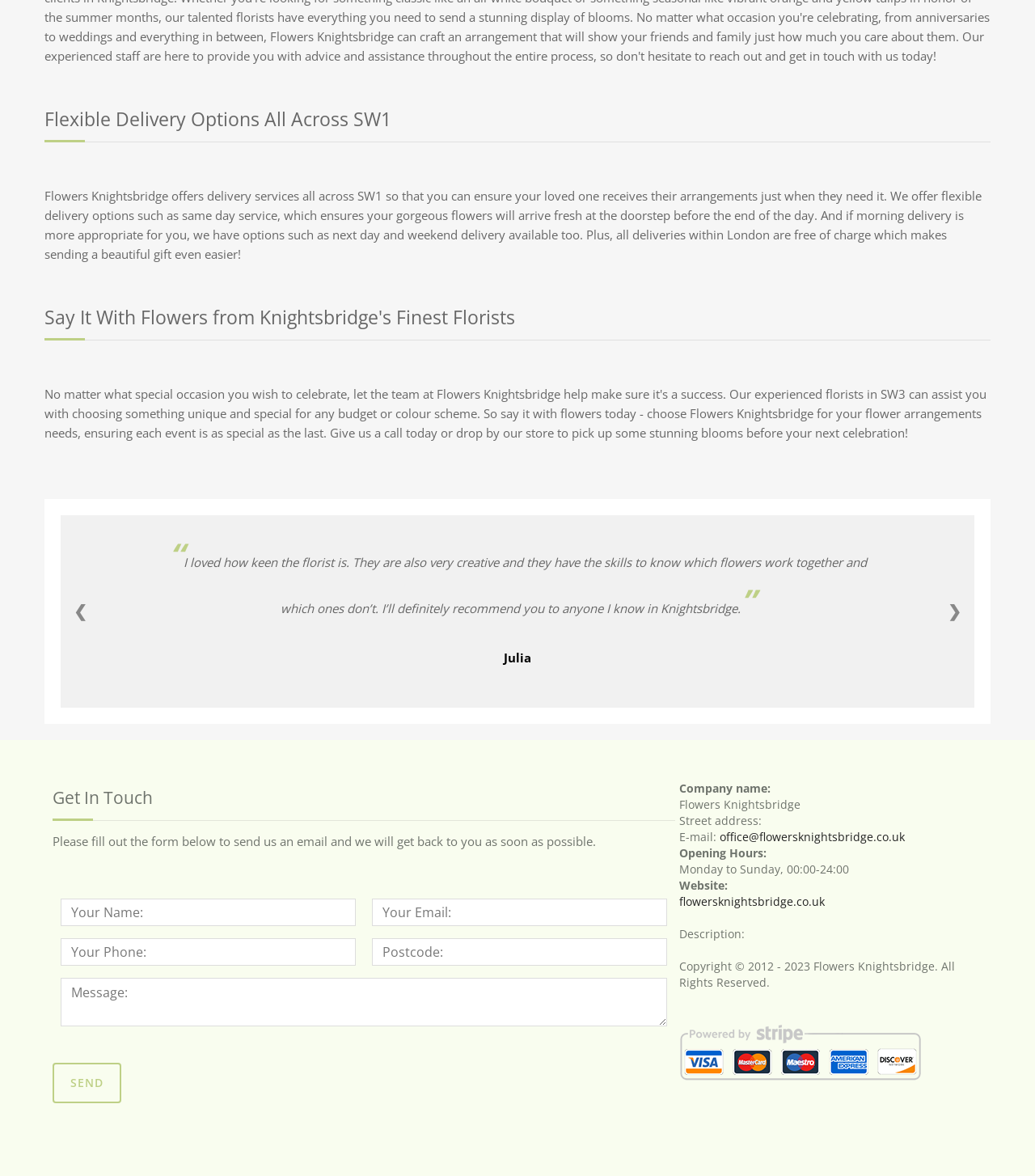Using the element description provided, determine the bounding box coordinates in the format (top-left x, top-left y, bottom-right x, bottom-right y). Ensure that all values are floating point numbers between 0 and 1. Element description: value="Send"

[0.051, 0.903, 0.117, 0.938]